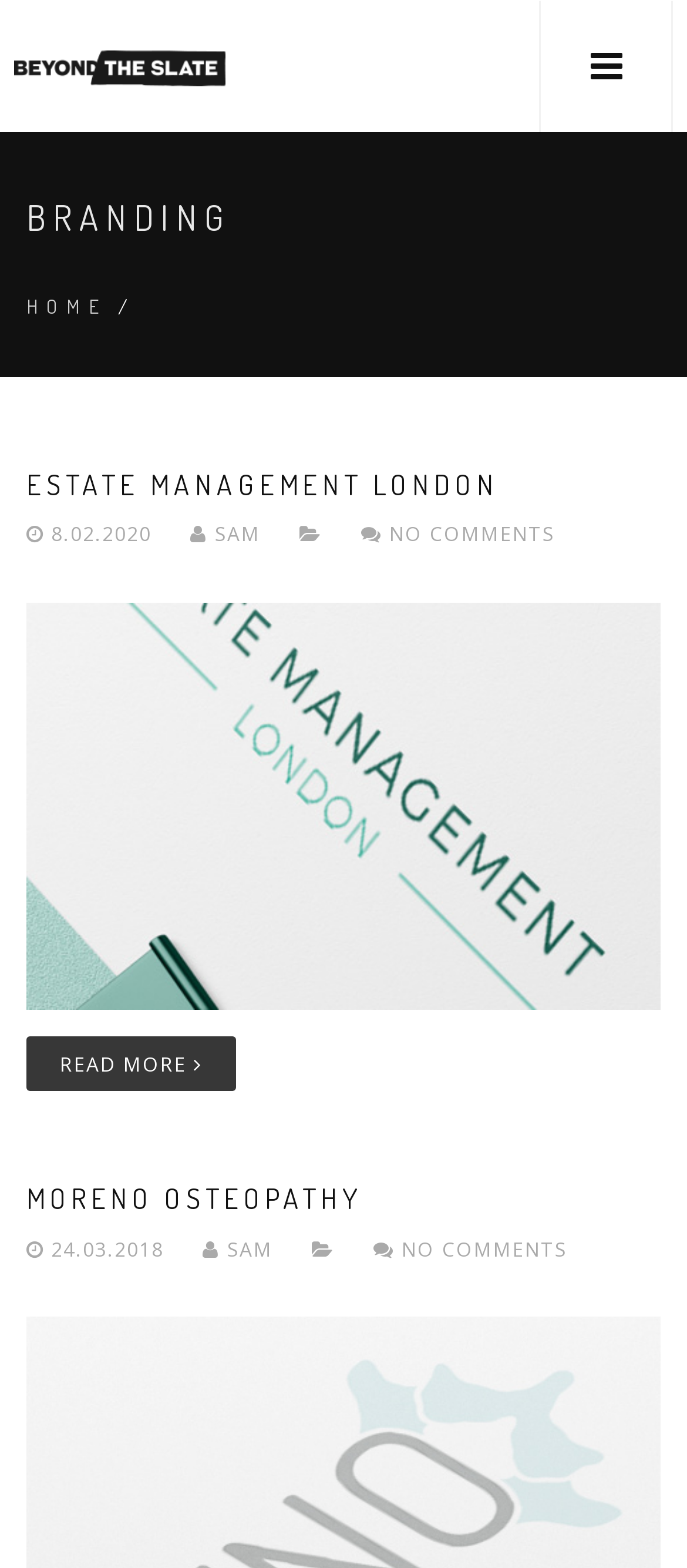Determine the bounding box coordinates of the clickable region to follow the instruction: "go to HOME page".

[0.038, 0.188, 0.155, 0.207]